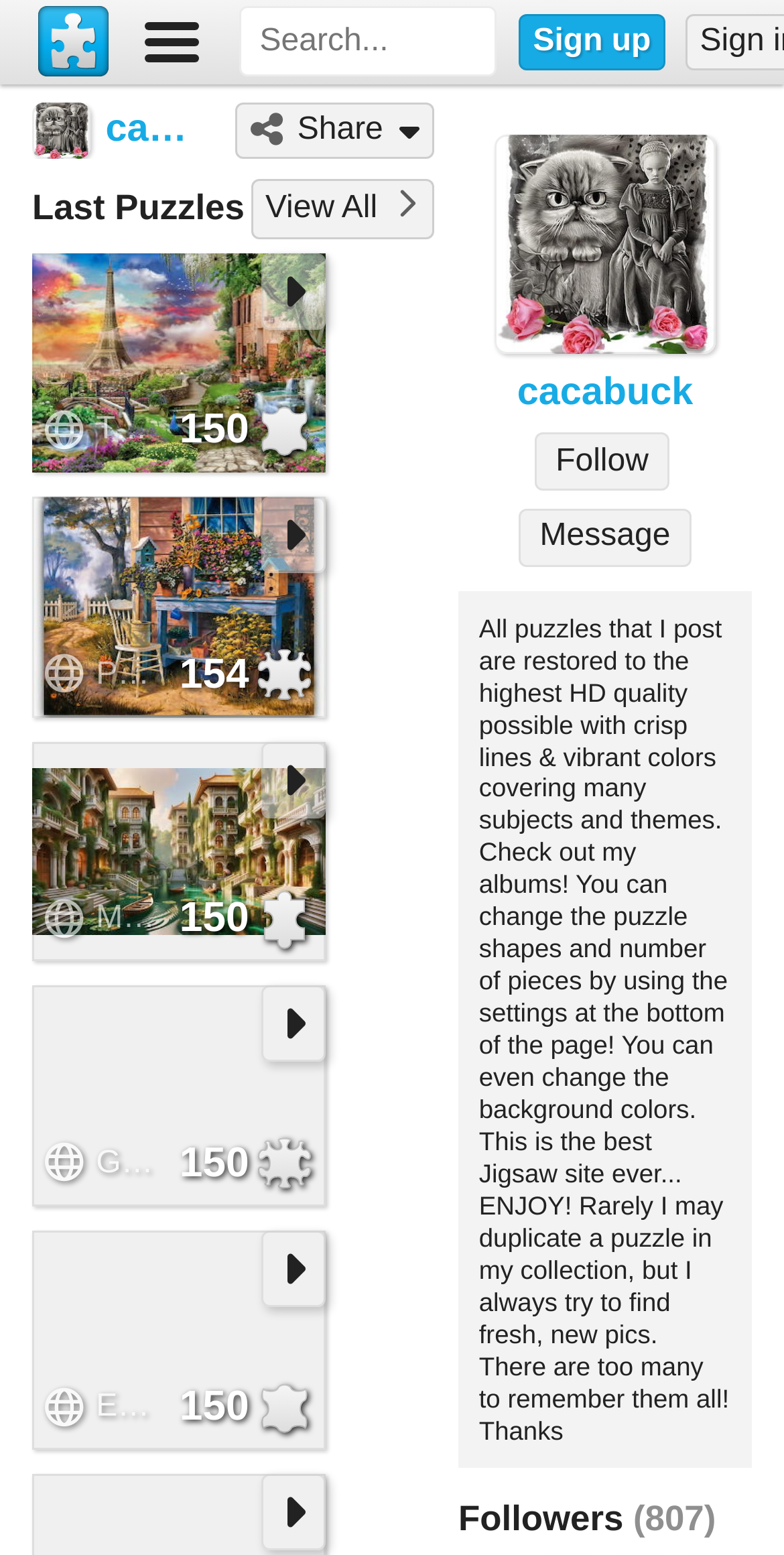Locate the bounding box coordinates of the clickable part needed for the task: "View all puzzles".

[0.319, 0.115, 0.554, 0.153]